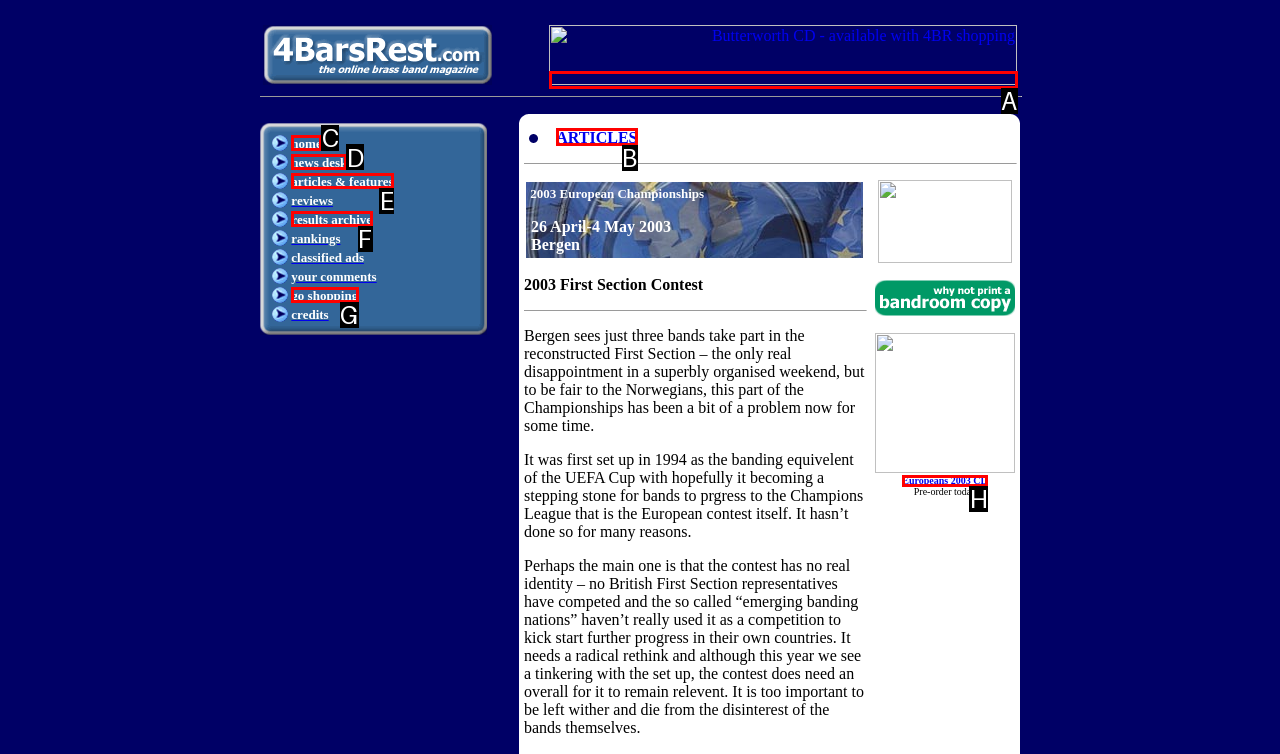Identify the HTML element to click to fulfill this task: Read news desk articles
Answer with the letter from the given choices.

D